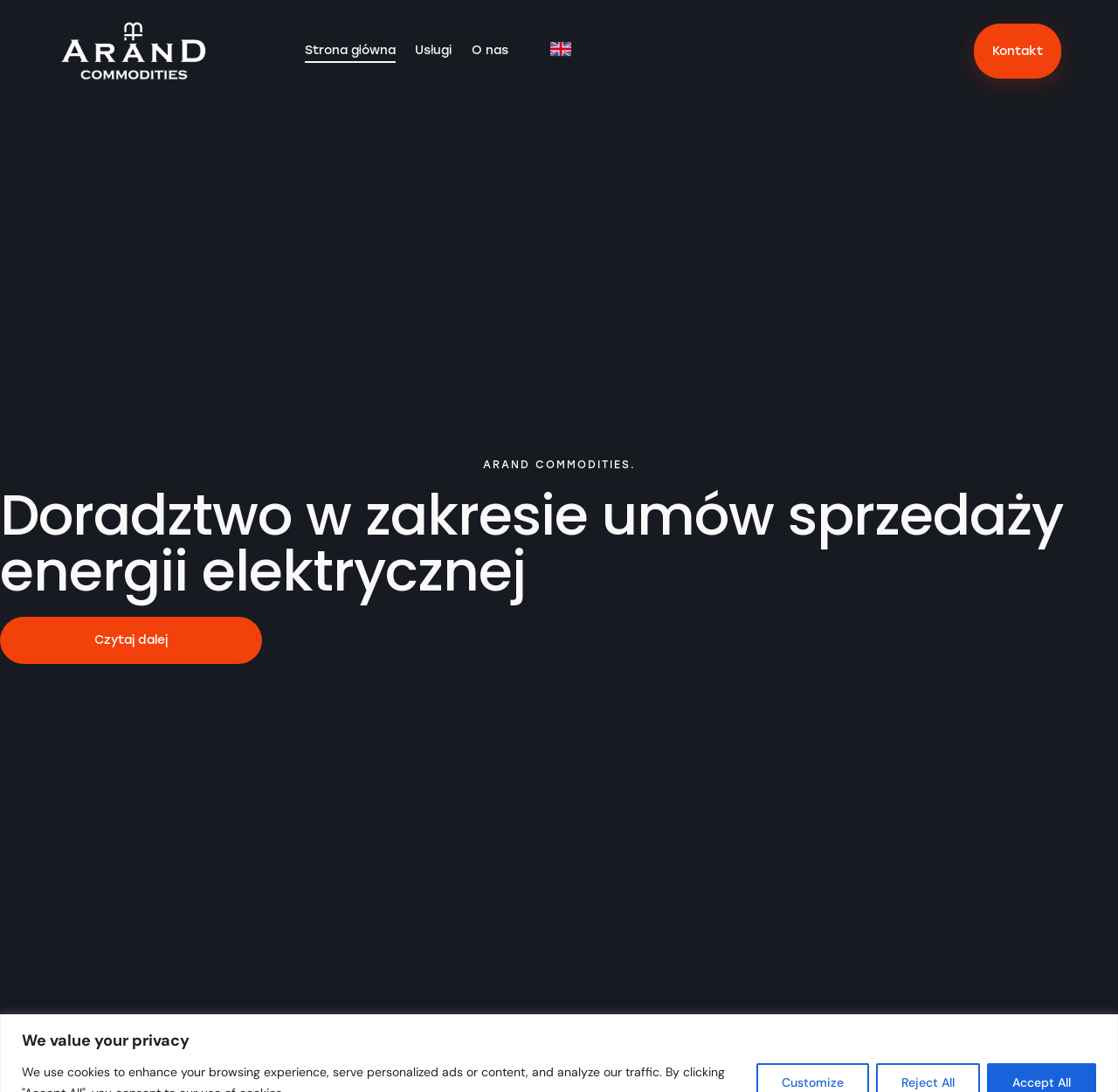Based on the element description Close, identify the bounding box of the UI element in the given webpage screenshot. The coordinates should be in the format (top-left x, top-left y, bottom-right x, bottom-right y) and must be between 0 and 1.

[0.903, 0.065, 0.965, 0.08]